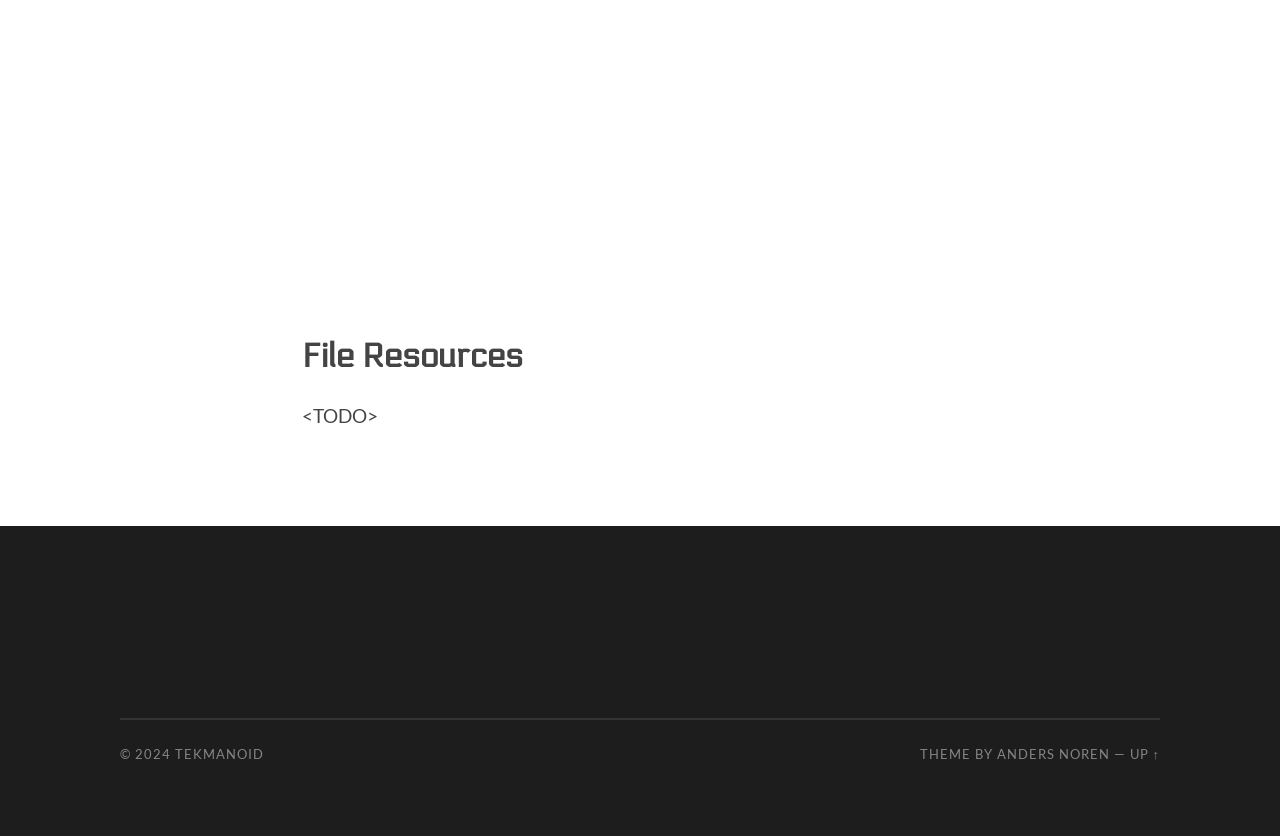How many links are present at the bottom of the page?
Please provide a single word or phrase as the answer based on the screenshot.

3